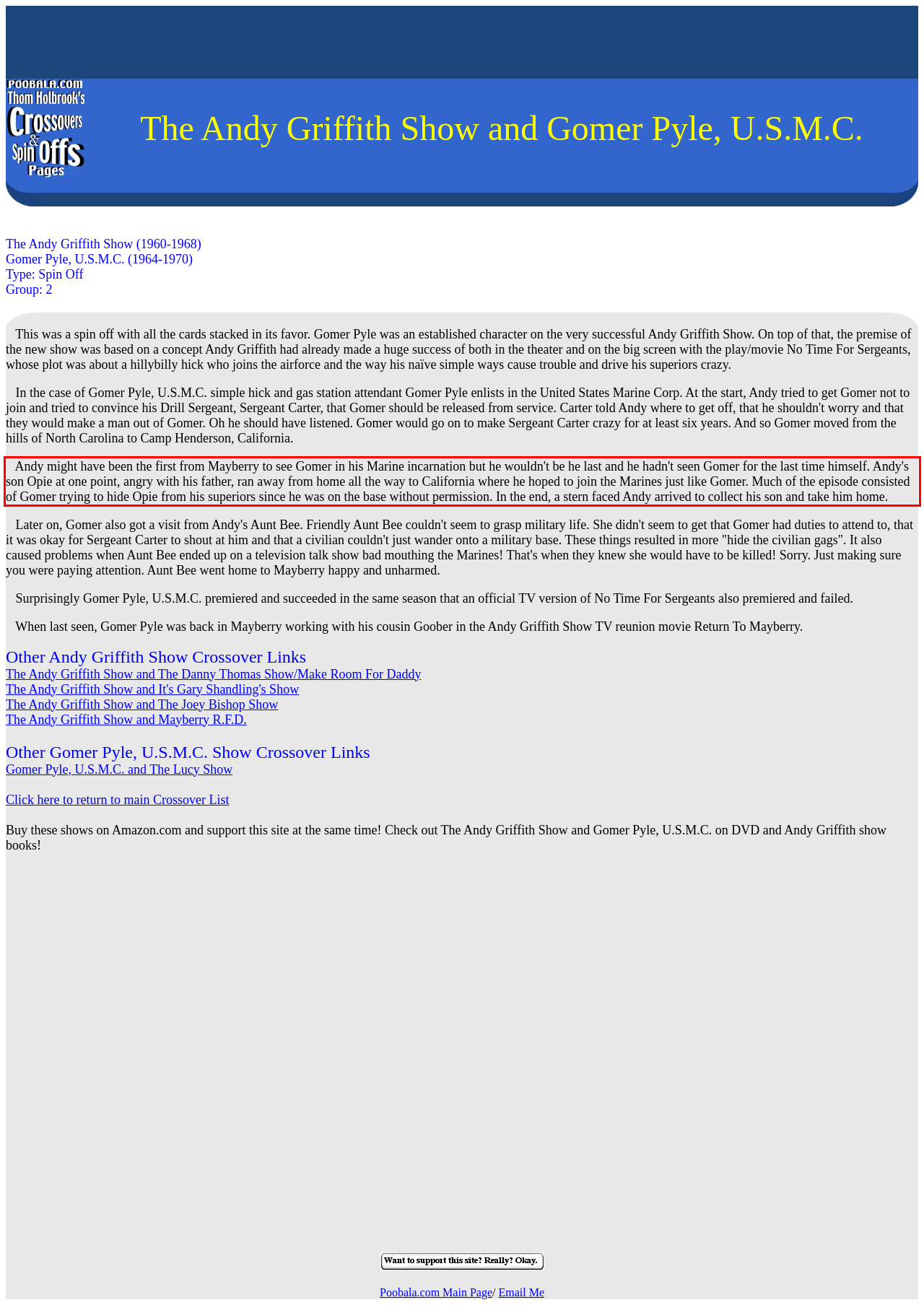Using the provided webpage screenshot, identify and read the text within the red rectangle bounding box.

Andy might have been the first from Mayberry to see Gomer in his Marine incarnation but he wouldn't be he last and he hadn't seen Gomer for the last time himself. Andy's son Opie at one point, angry with his father, ran away from home all the way to California where he hoped to join the Marines just like Gomer. Much of the episode consisted of Gomer trying to hide Opie from his superiors since he was on the base without permission. In the end, a stern faced Andy arrived to collect his son and take him home.